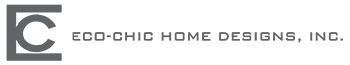Create an extensive and detailed description of the image.

The image features the logo of Eco-Chic Home Designs, Inc., prominently showcasing the company's commitment to environmentally-friendly interior design. The logo is sleek and modern, reflecting the brand's eco-conscious ethos and minimalist aesthetic. Accompanying the distinct design elements is the company name, which emphasizes a focus on sustainable living and stylish home solutions. This visual representation aligns with their mission of redefining luxury to prioritize quality experiences and meaningful connections within our living spaces.